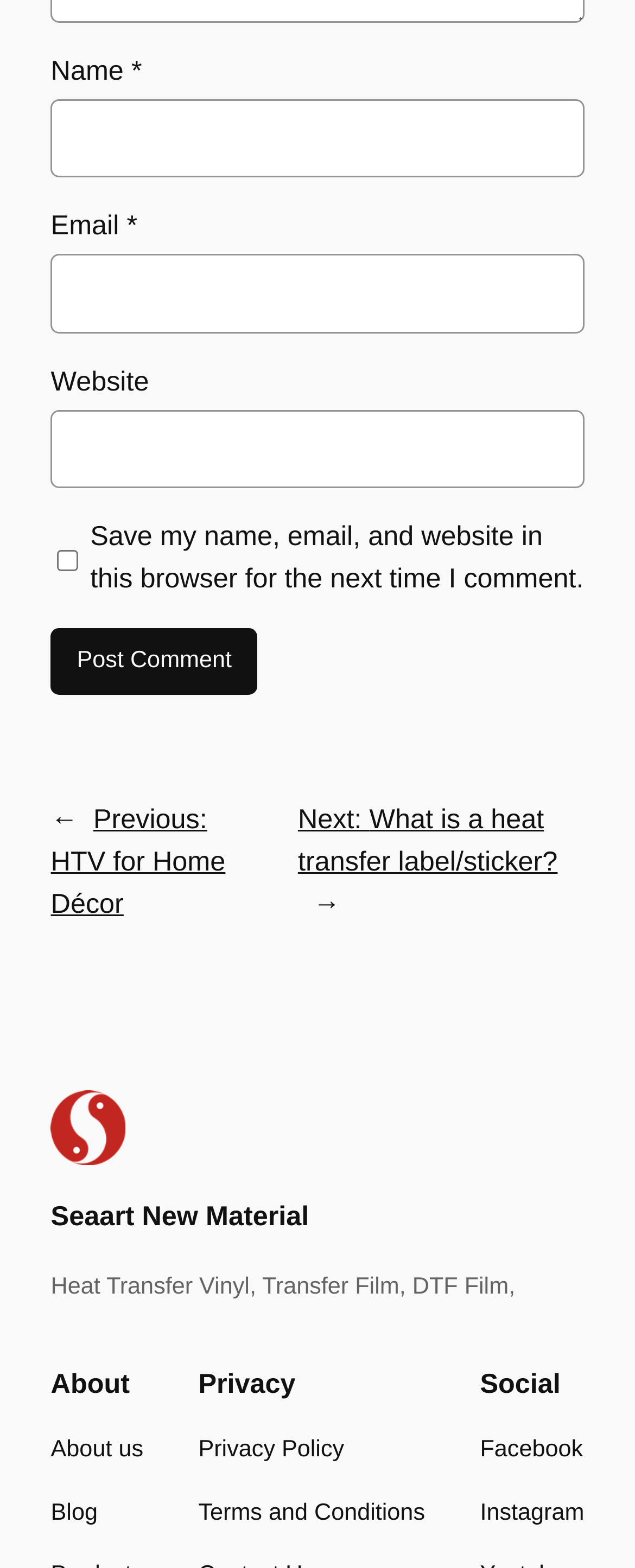What is the category of the 'About' section?
Please give a detailed and thorough answer to the question, covering all relevant points.

Under the 'About' heading element, I found two link elements: 'About us' and 'Blog'. These links suggest that the 'About' section is categorized into 'About us' and 'Blog'.